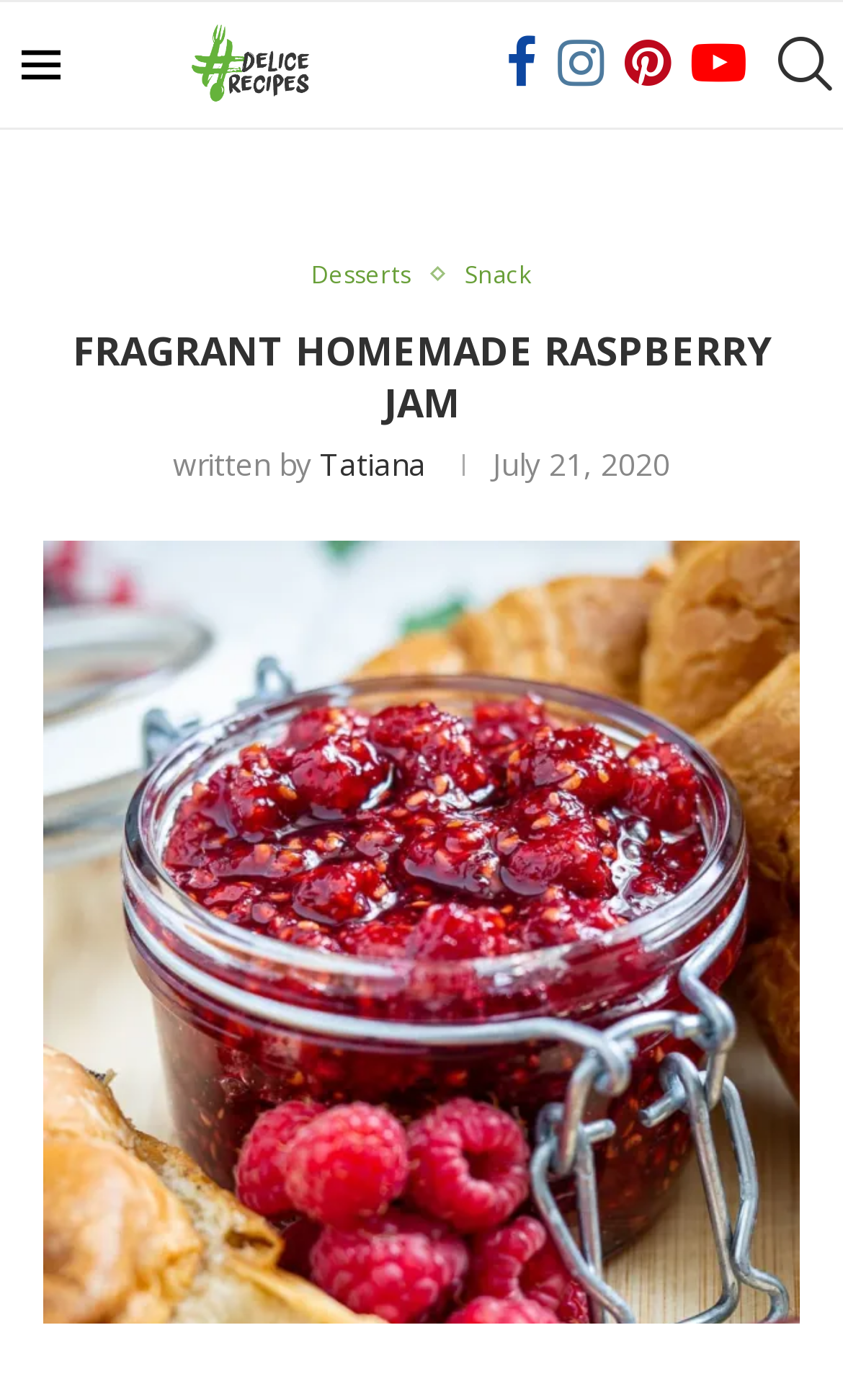Find the primary header on the webpage and provide its text.

FRAGRANT HOMEMADE RASPBERRY JAM